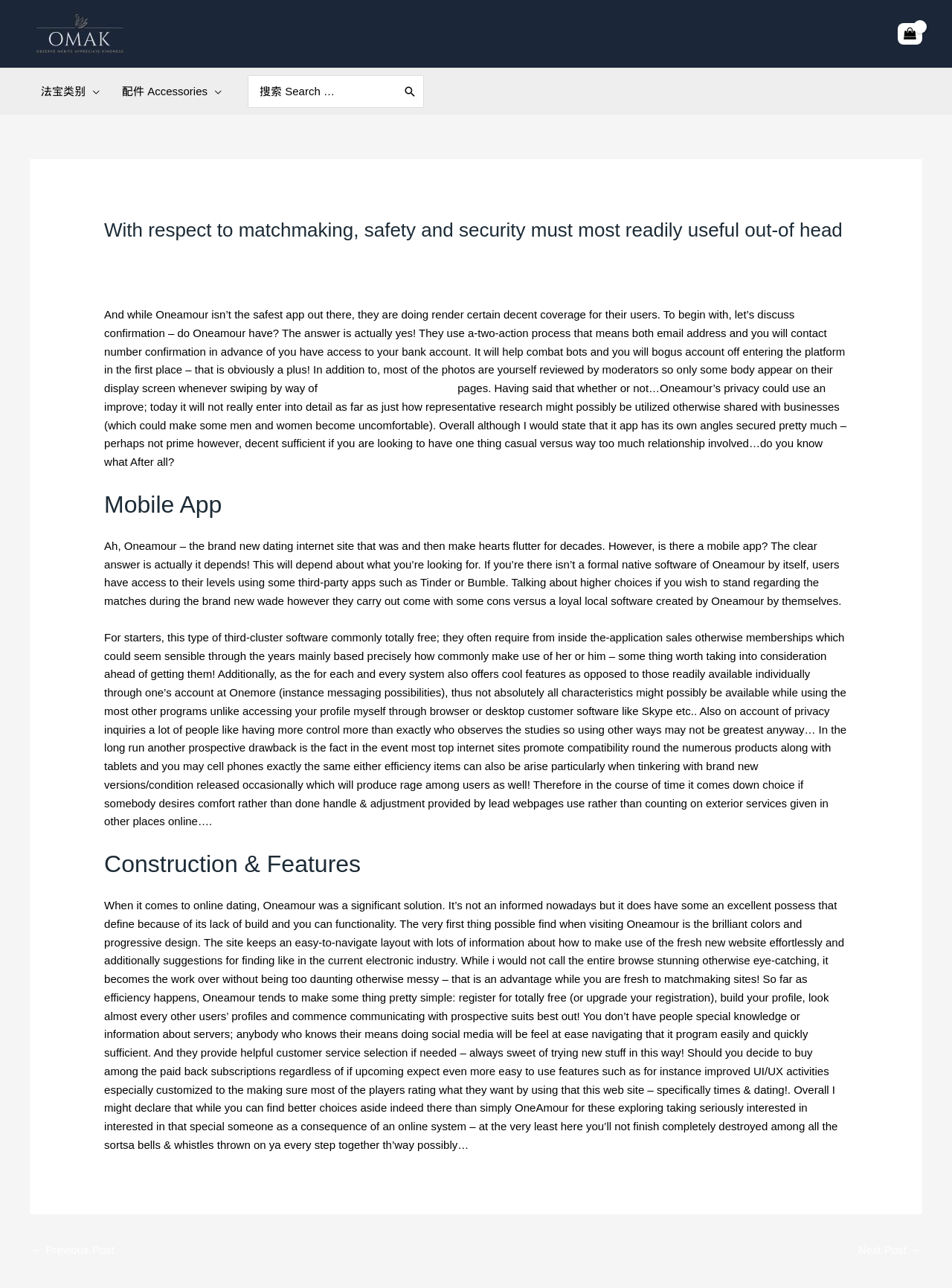Write an elaborate caption that captures the essence of the webpage.

This webpage is about online matchmaking, specifically discussing the safety and security features of a dating app called Oneamour. At the top of the page, there is a logo and a link to the app's name, "OMAK", accompanied by a small image. To the right of the logo, there is a link to view the shopping cart, which is currently empty.

Below the logo, there is a navigation menu with two dropdown menus, "法宝类别" and "配件 Accessories", which are not expanded by default. Next to the navigation menu, there is a search bar with a placeholder text "Search for:" and a search button.

The main content of the page is an article discussing Oneamour's safety features, including a two-action process for email and phone number confirmation, and manual review of user photos by moderators. The article also mentions some drawbacks of the app, such as lack of detail on how user data is used or shared with third-party companies.

The article is divided into sections, including "Mobile App" and "Construction & Features", which discuss the availability of a mobile app and the website's design and functionality, respectively. Throughout the article, there are links to other websites and articles, including a link to "kissbrides.com".

At the bottom of the page, there is a post navigation menu with links to the previous and next posts.